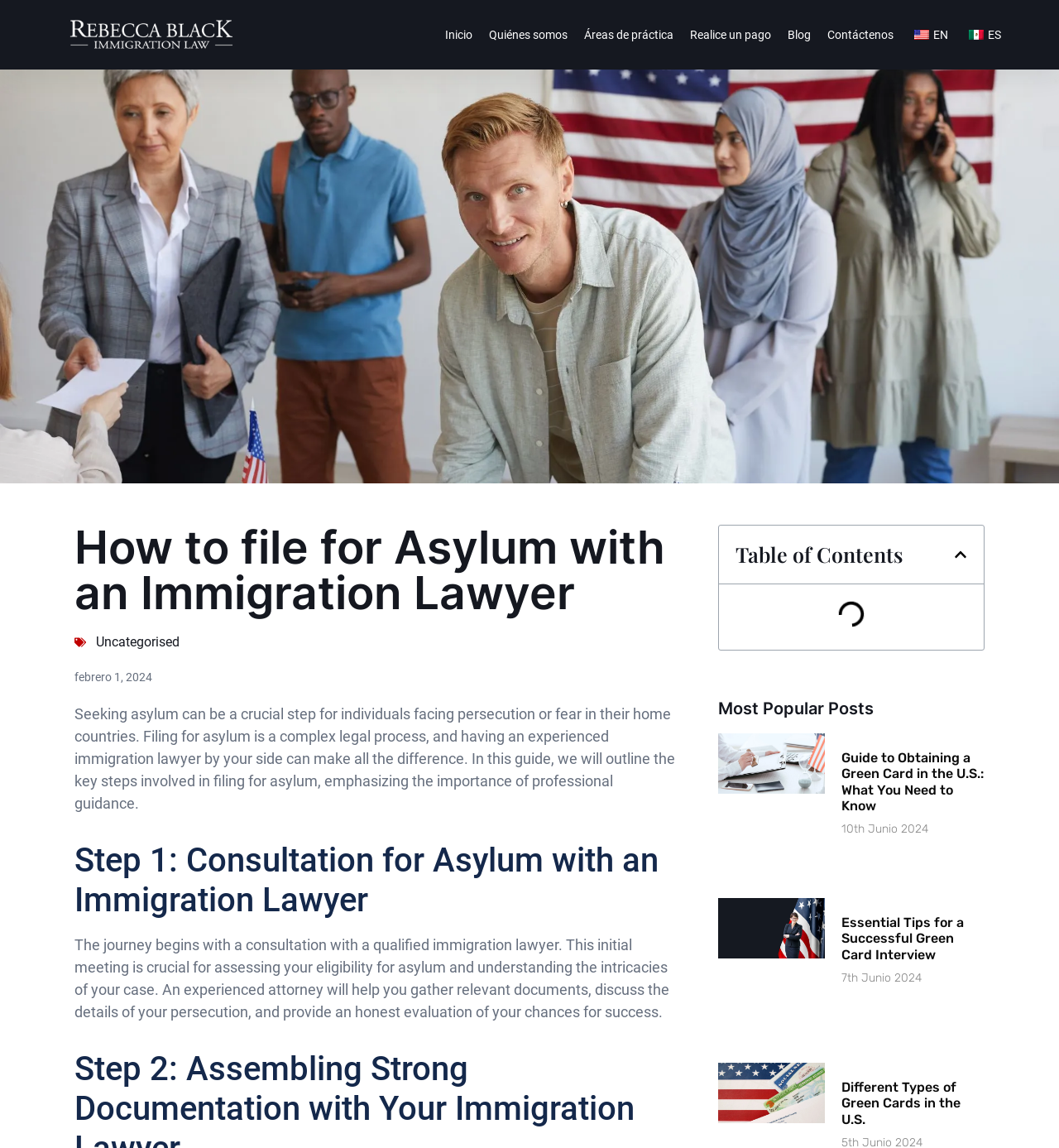What is the topic of the guide on this webpage?
Please answer the question with a detailed and comprehensive explanation.

The heading 'How to file for Asylum with an Immigration Lawyer' and the static text 'Seeking asylum can be a crucial step for individuals facing persecution or fear in their home countries...' indicate that the guide on this webpage is about filing for asylum.